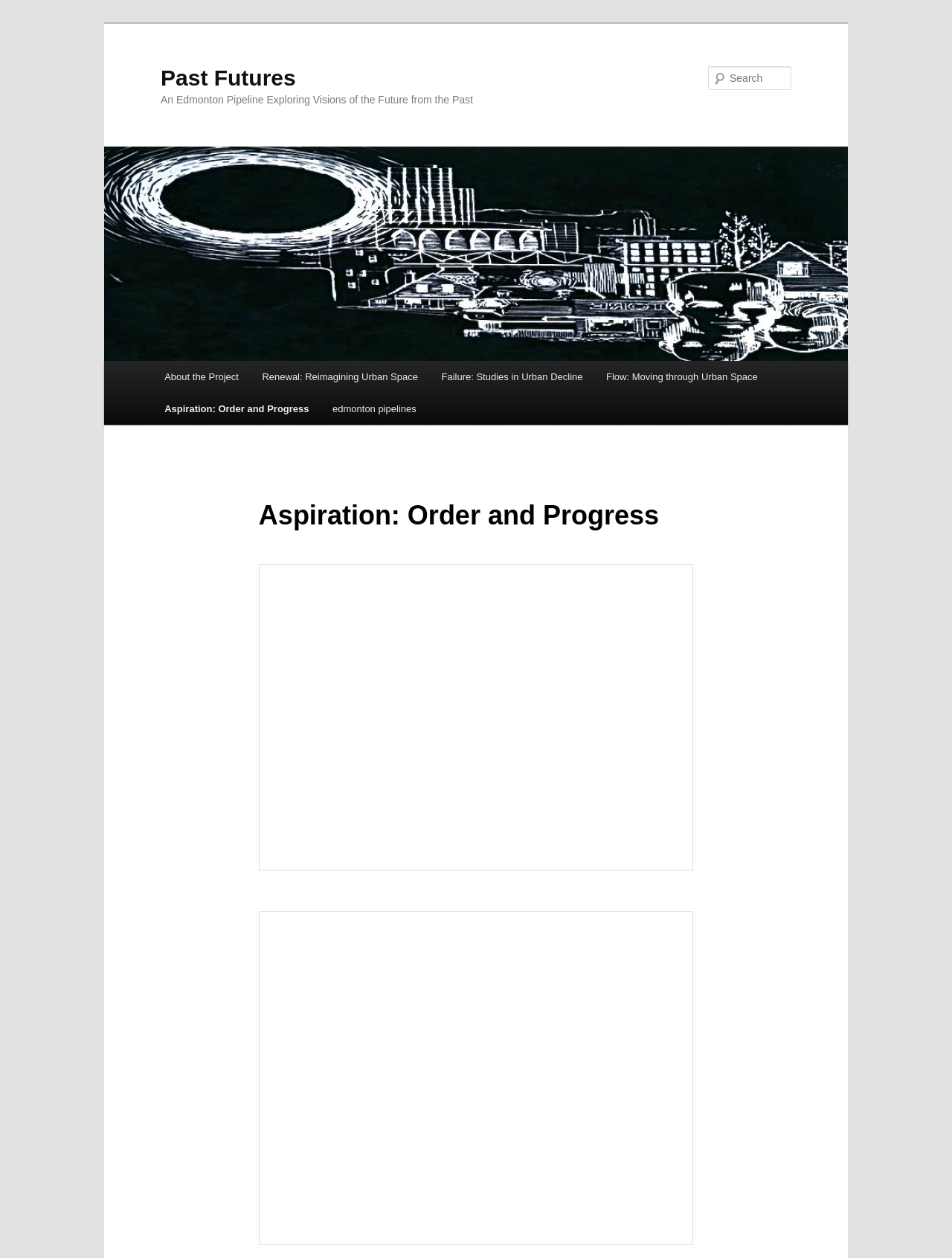What is the search function for?
Provide a concise answer using a single word or phrase based on the image.

Searching